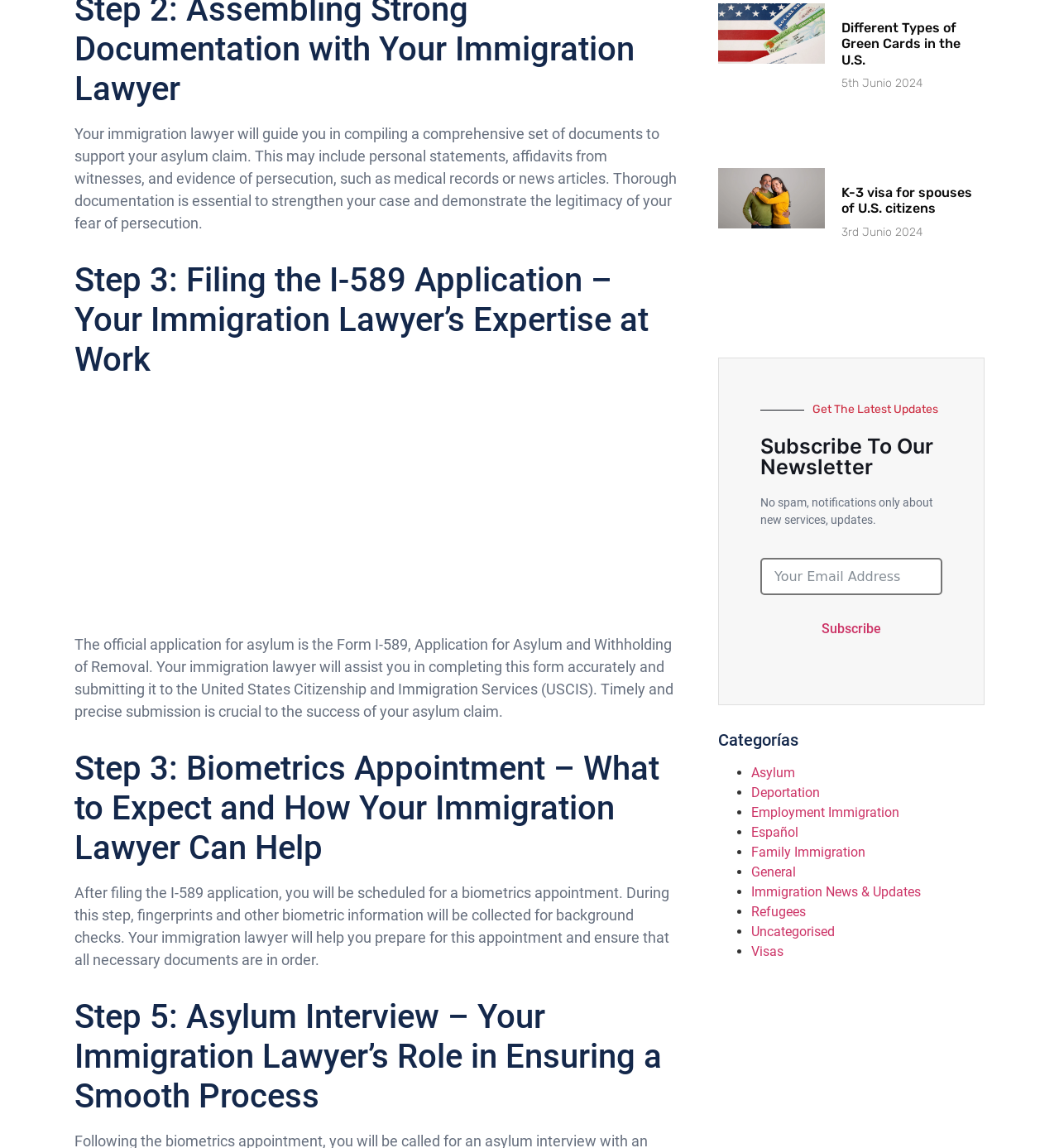Given the element description name="email" placeholder="Your Email Address", predict the bounding box coordinates for the UI element in the webpage screenshot. The format should be (top-left x, top-left y, bottom-right x, bottom-right y), and the values should be between 0 and 1.

[0.718, 0.486, 0.89, 0.518]